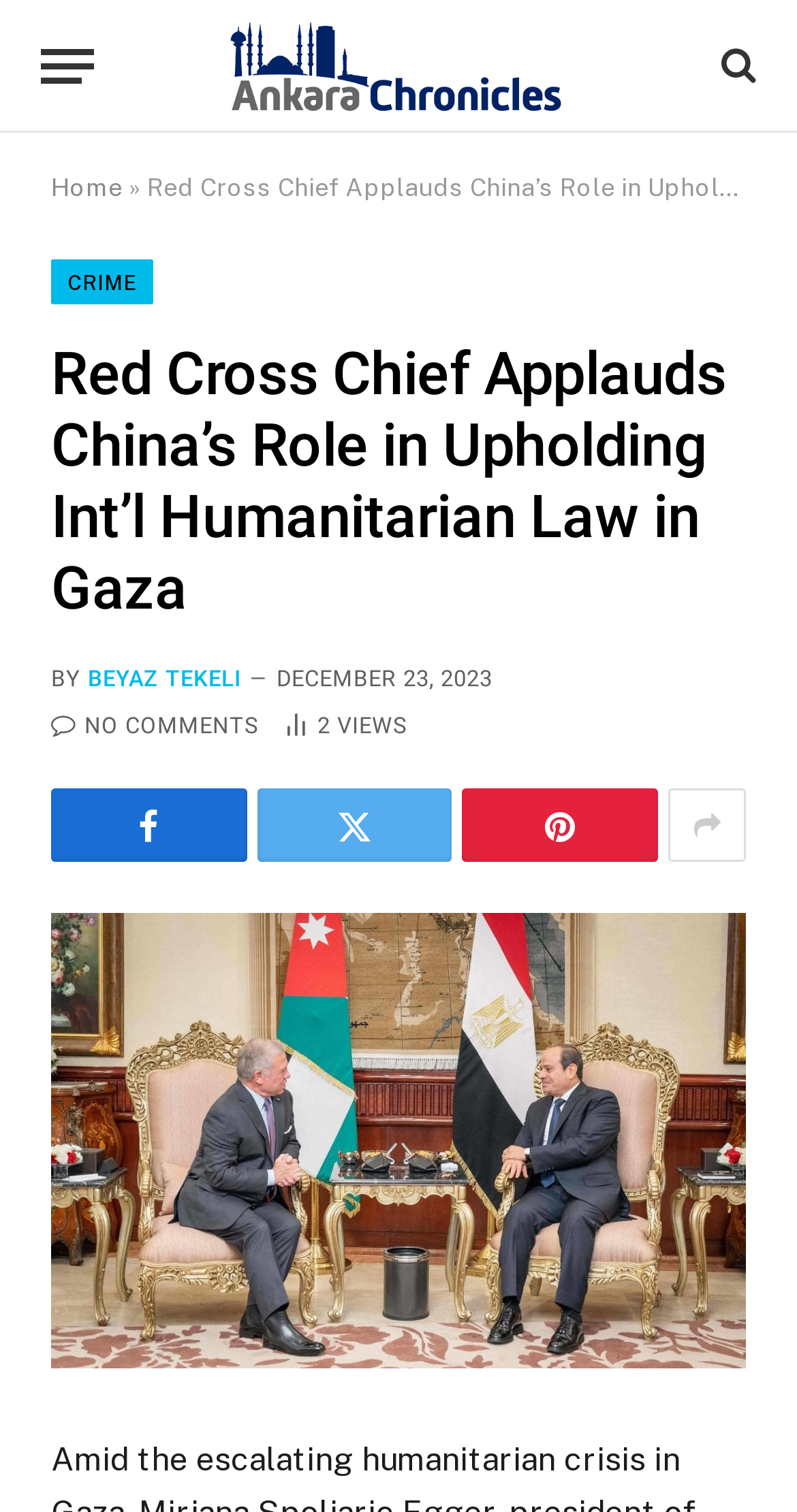What is the name of the website?
Using the visual information, reply with a single word or short phrase.

Ankara Chronicles